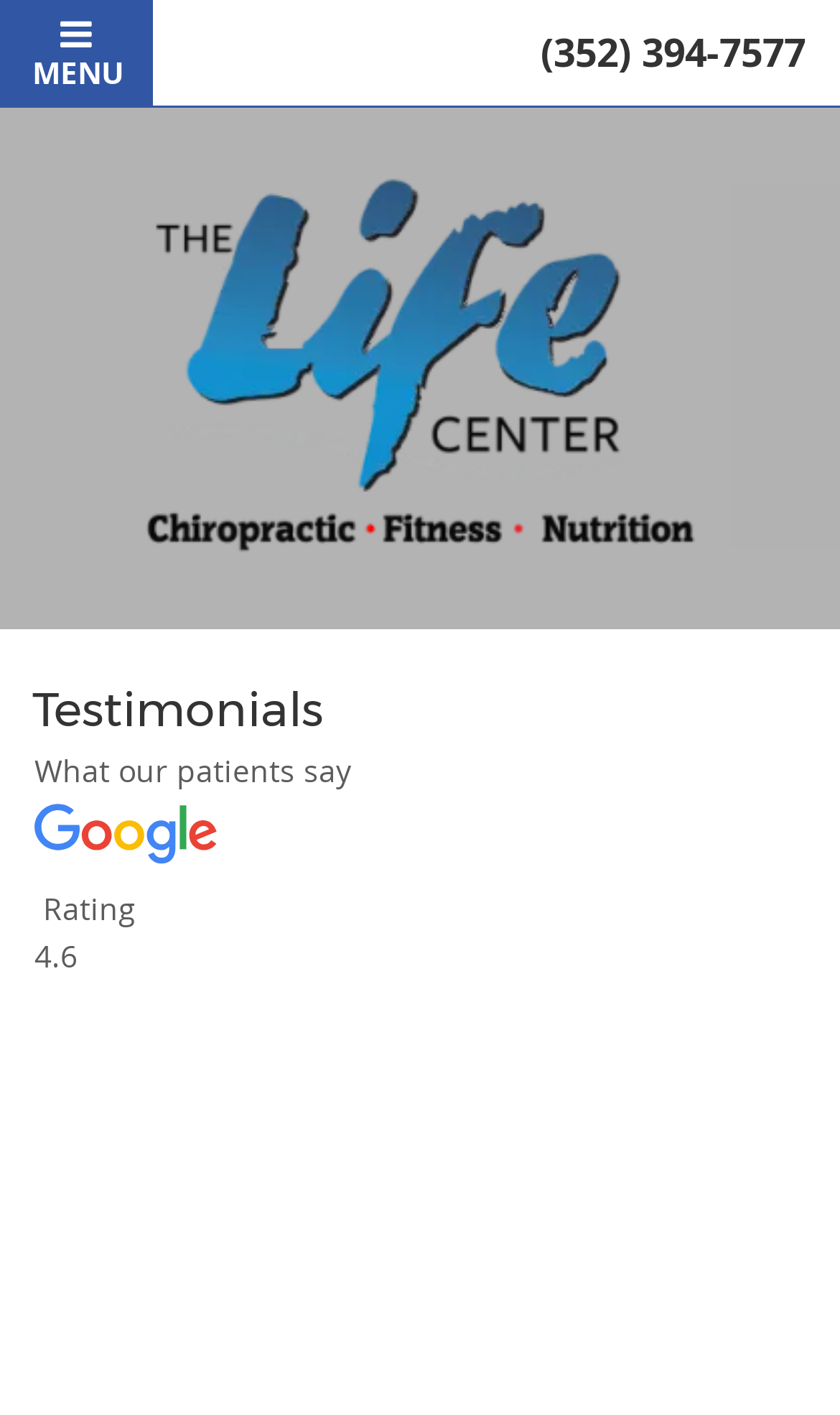How can users share their experience on social media?
Please use the visual content to give a single word or phrase answer.

Share on Facebook or Twitter